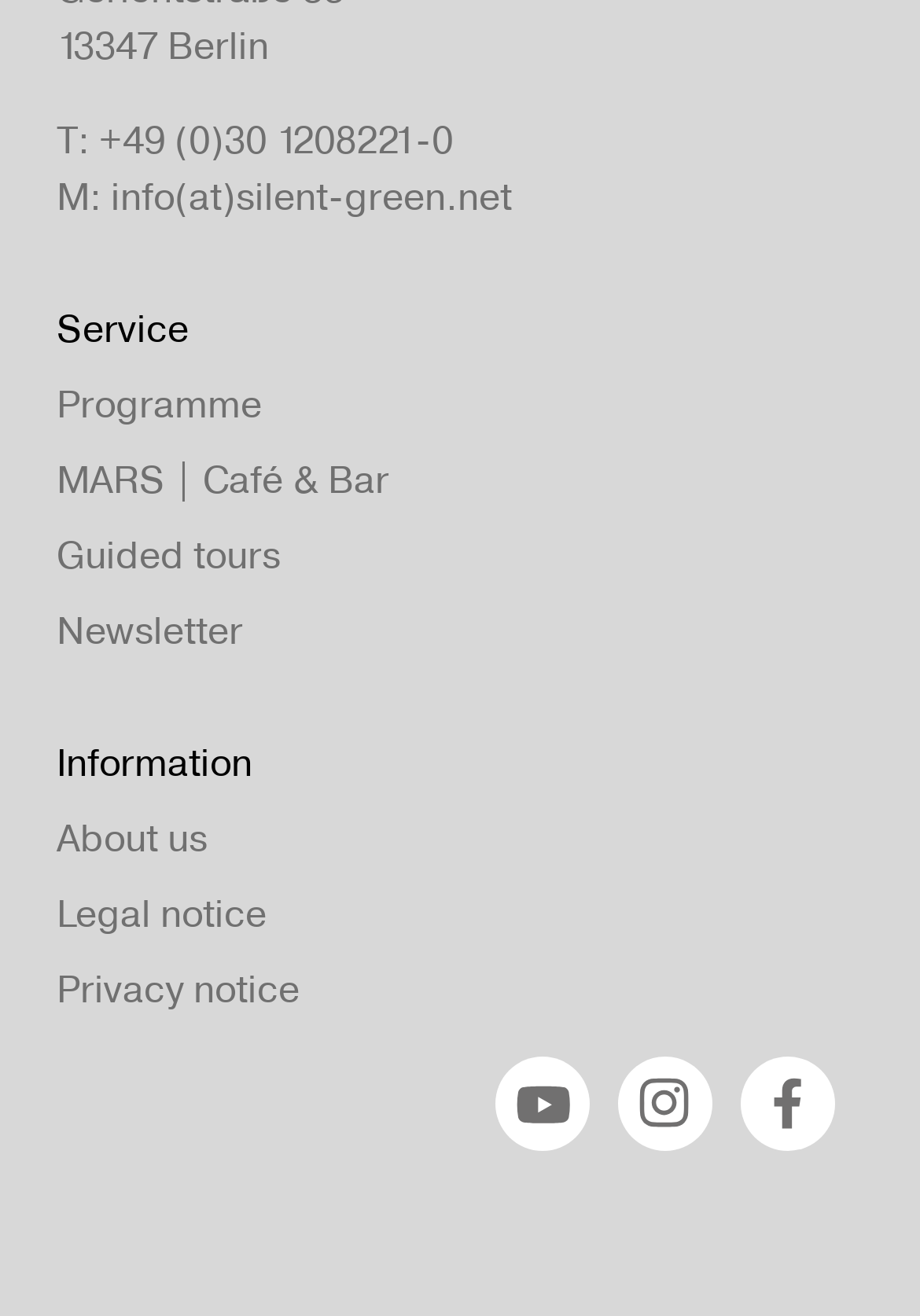How many social media platforms are linked on the webpage?
Examine the image closely and answer the question with as much detail as possible.

I counted the number of link elements with social media platform names, namely 'silent green on Youtube', 'silent green on Instagram', and 'silent green on Facebook', which are located at the top of the webpage.